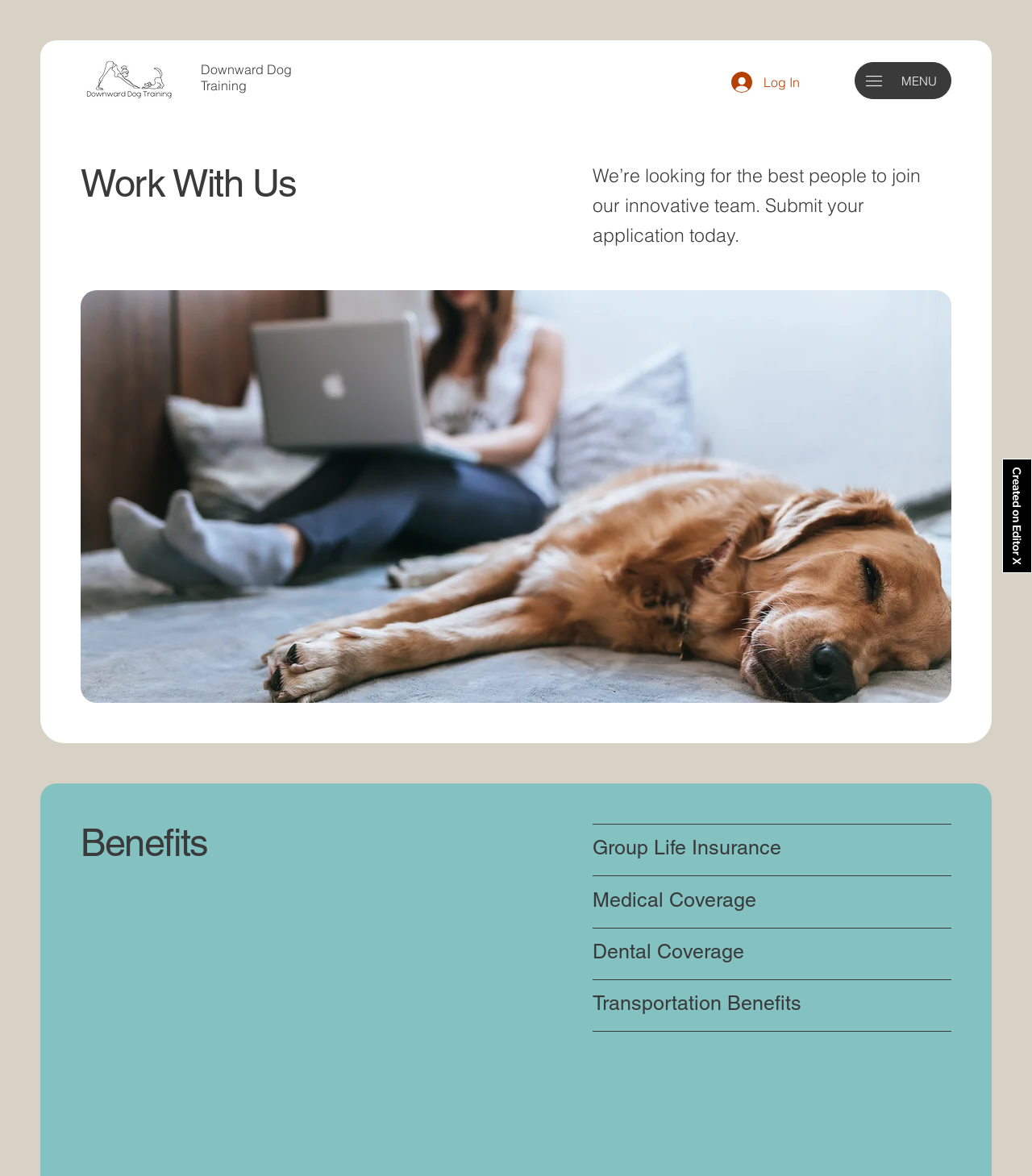What is the purpose of the webpage?
Provide a short answer using one word or a brief phrase based on the image.

To find job opportunities